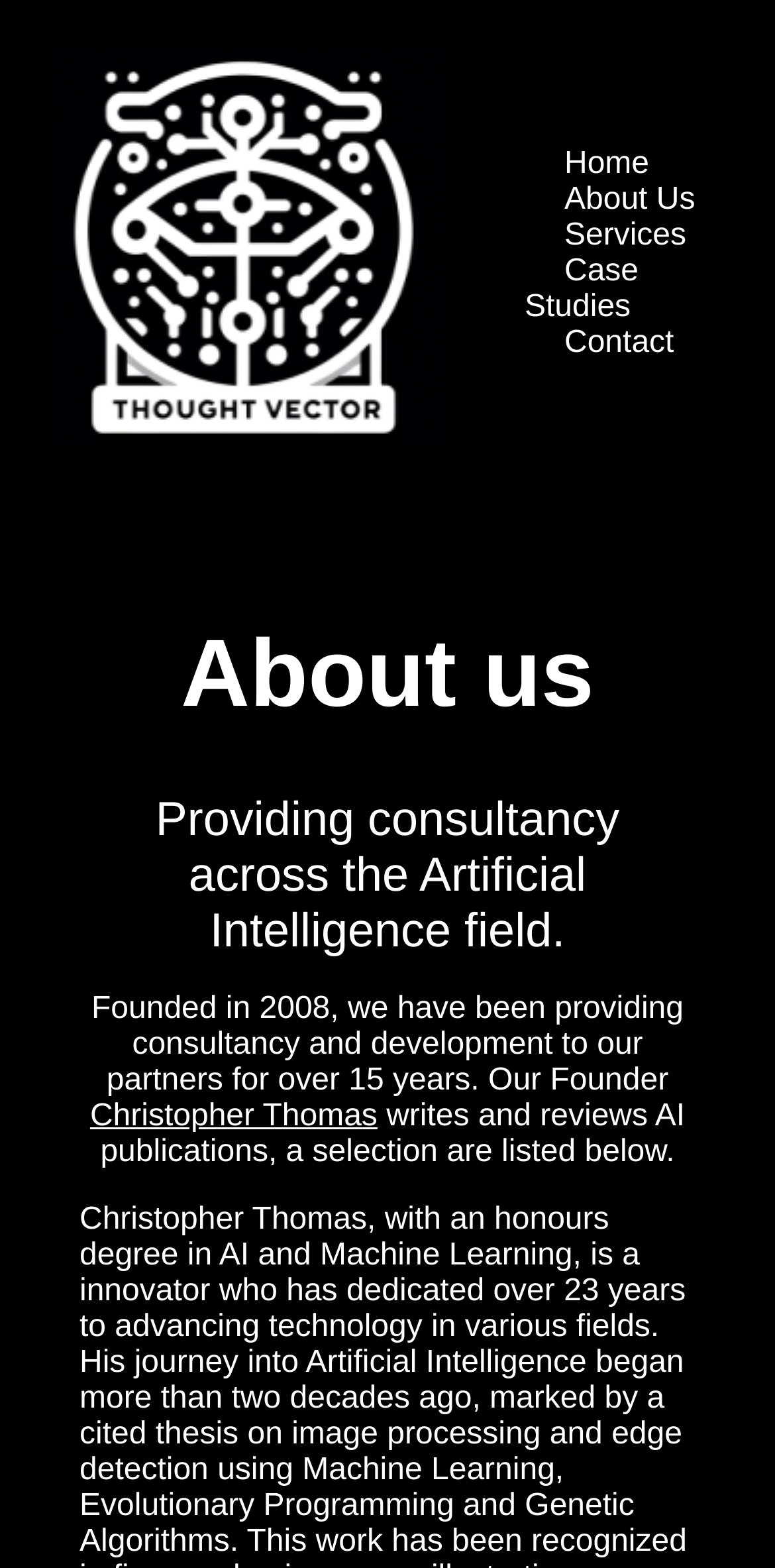Explain the webpage in detail, including its primary components.

The webpage is about Thought Vector, a company that provides consultancy across the Artificial Intelligence field. At the top left corner, the company's logo is displayed. 

On the top right side, there is a navigation menu with six links: Home, About Us, Services, Case Studies, and Contact, listed horizontally in that order. 

Below the navigation menu, a large heading "About us" is centered on the page. 

Under the heading, there is a paragraph of text that describes the company's history, stating that it was founded in 2008 and has been providing consultancy and development to its partners for over 15 years. 

Next to the company history, there is a mention of the Founder, Christopher Thomas, who is linked to his profile. 

Following the mention of the Founder, there is a sentence that introduces a list of AI publications written and reviewed by Christopher Thomas, although the list itself is not described in the accessibility tree.